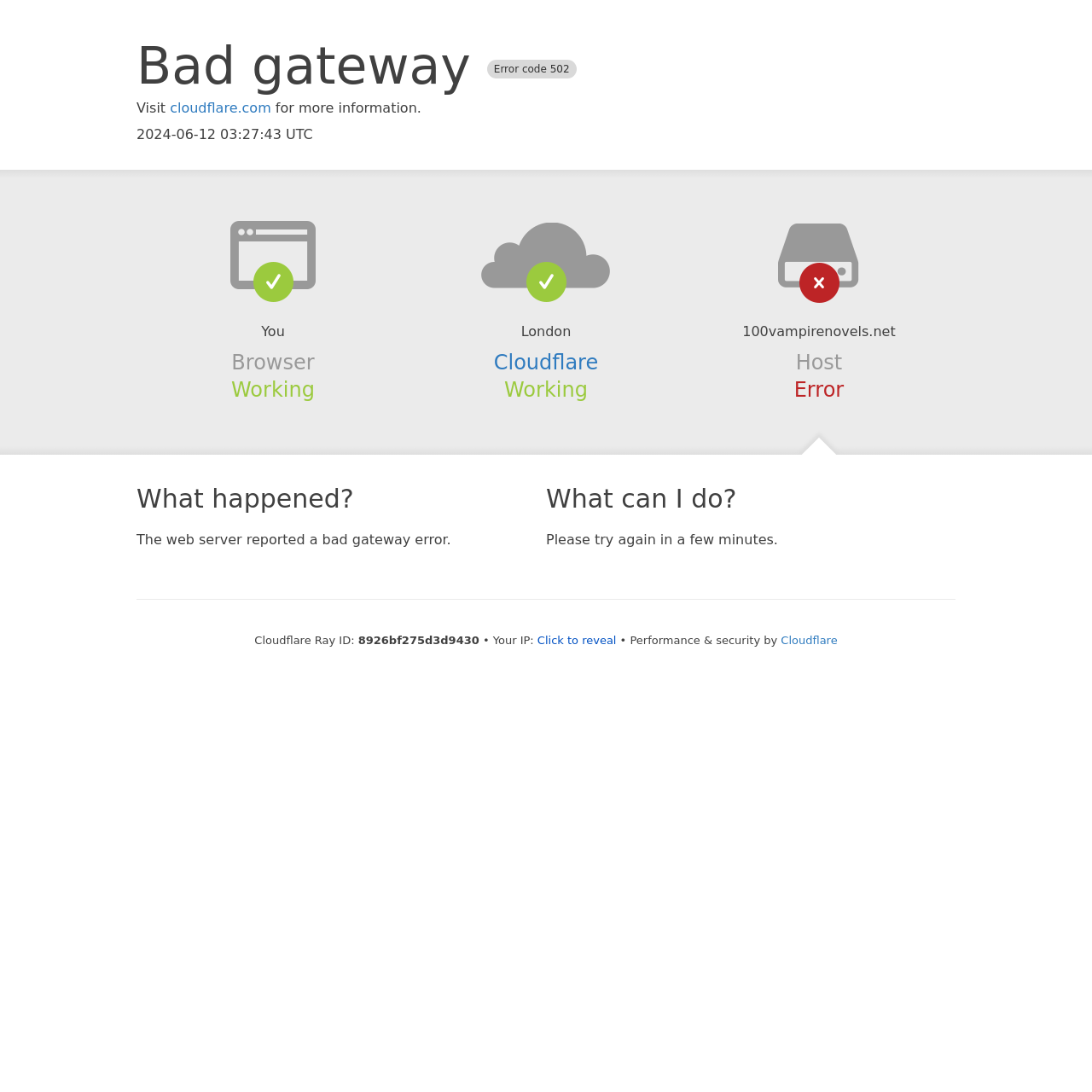For the following element description, predict the bounding box coordinates in the format (top-left x, top-left y, bottom-right x, bottom-right y). All values should be floating point numbers between 0 and 1. Description: Click to reveal

[0.492, 0.58, 0.564, 0.592]